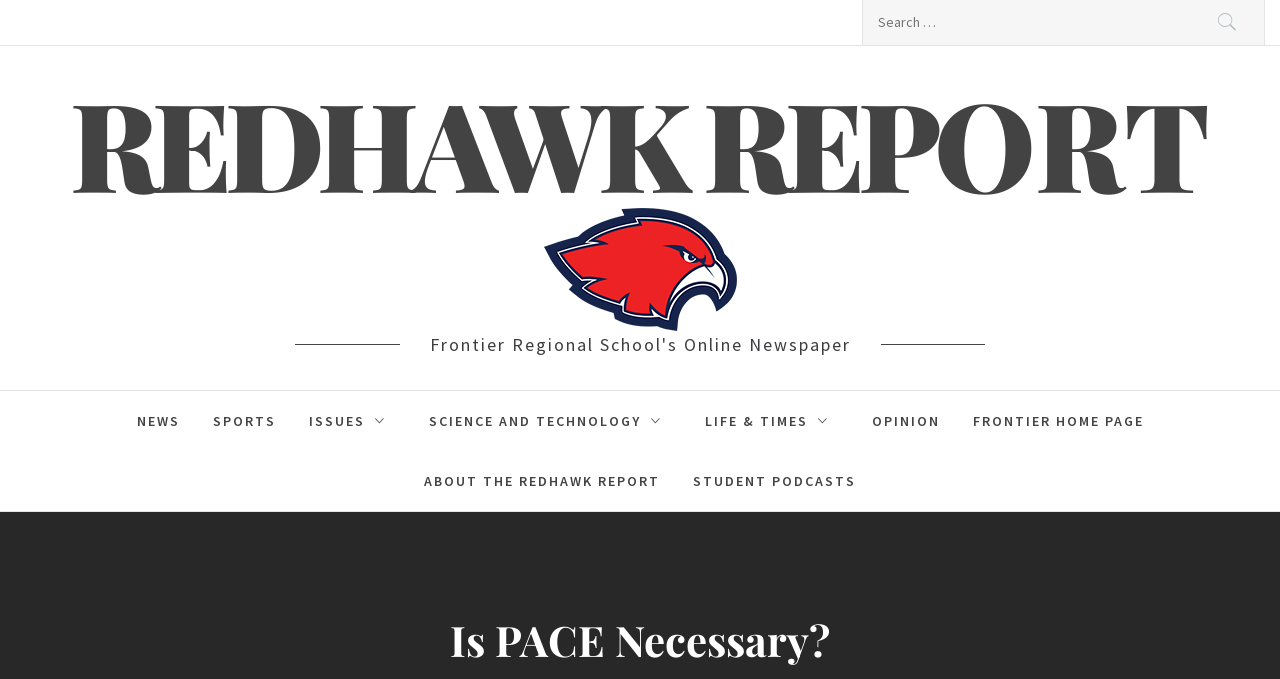How many links are listed at the bottom of the webpage?
Refer to the screenshot and answer in one word or phrase.

2